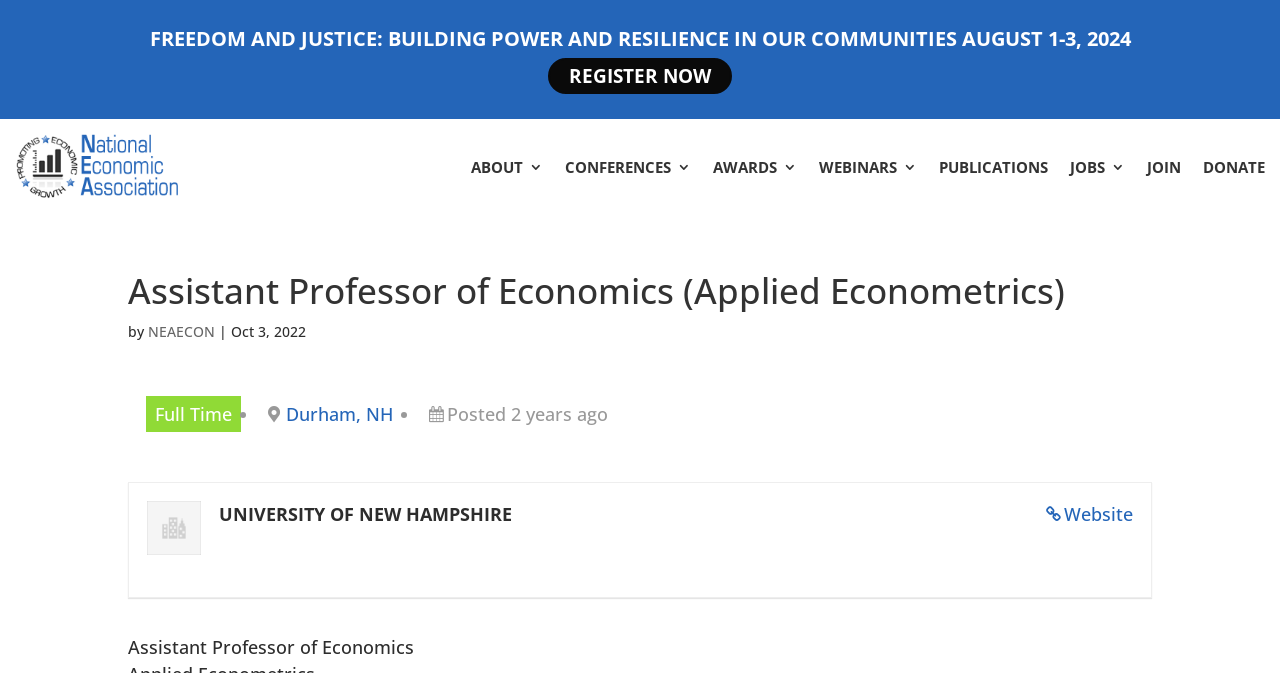Please identify the bounding box coordinates of the element on the webpage that should be clicked to follow this instruction: "learn about the awards". The bounding box coordinates should be given as four float numbers between 0 and 1, formatted as [left, top, right, bottom].

[0.557, 0.192, 0.623, 0.305]